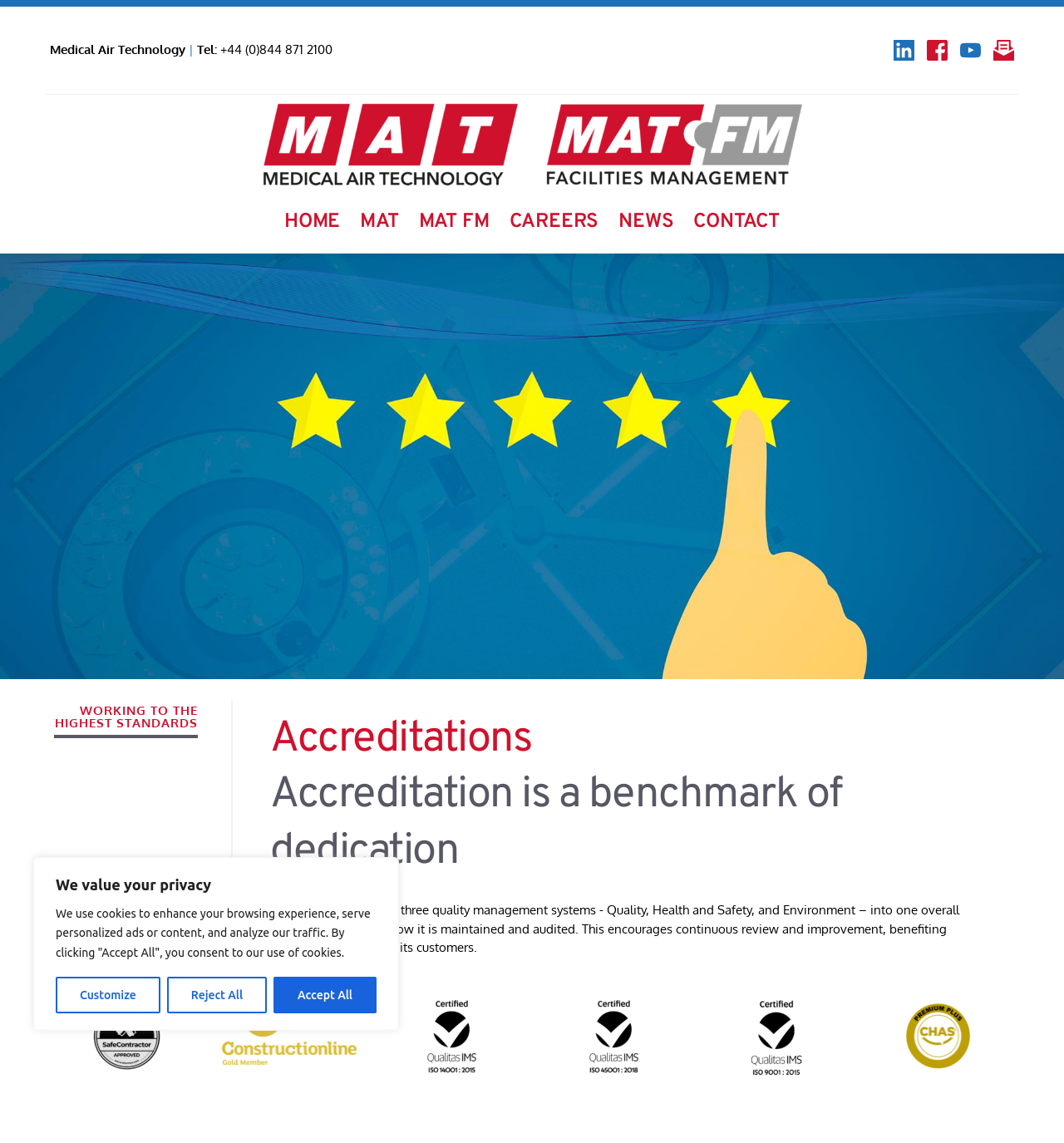Create an elaborate caption that covers all aspects of the webpage.

The webpage is about Medical Air Technology, a company that provides specialist solutions in healthcare and life sciences. At the top of the page, there is a cookie consent banner with three buttons: Customize, Reject All, and Accept All. Below the banner, the company's name and contact information are displayed, including a phone number and three social media links with corresponding icons.

The main content of the page is divided into sections. The first section has a large background image that spans the entire width of the page, with a heading that reads "WORKING TO THE HIGHEST STANDARDS" in the top-left corner. Below this section, there is a horizontal separator line.

The next section is dedicated to the company's accreditations. It has a heading that reads "Accreditations" and a subheading that explains the importance of accreditation. There is a paragraph of text that describes the company's integrated quality management system, which combines quality, health and safety, and environment into one system. This section also features three images of logos from Constructionline, Qualitas, and IMS 9001, which are likely accreditation certificates.

The top navigation menu has seven links: HOME, MAT, MAT FM, CAREERS, NEWS, CONTACT, and a link to the company's facilities management page.